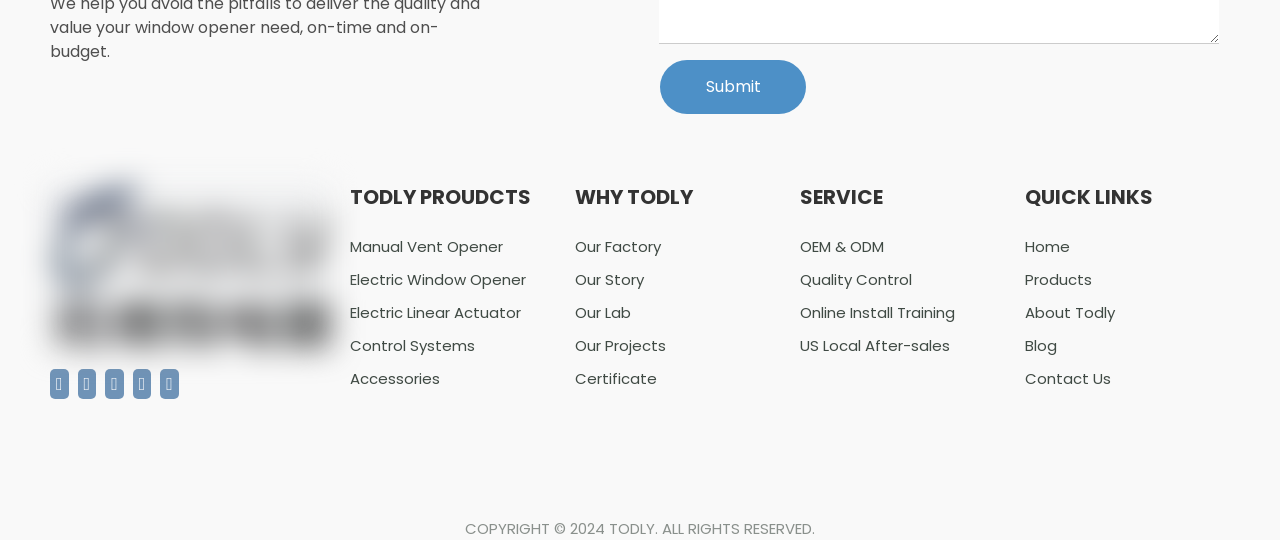Respond to the question below with a single word or phrase:
What is the purpose of electric window openers according to this webpage?

Regulate indoor temperatures